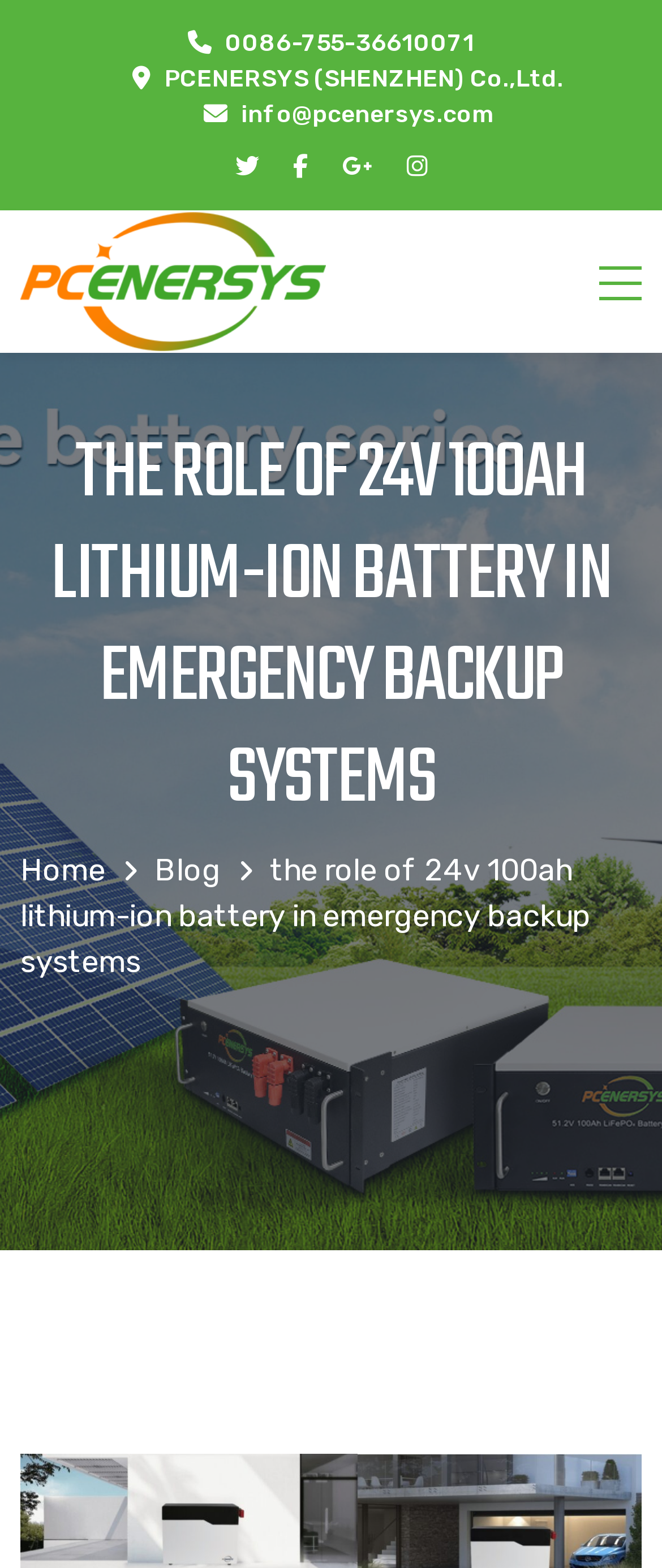What is the company name?
Using the image as a reference, answer the question in detail.

I found the company name by looking at the top-left corner of the webpage, where it says 'PCENERSYS (SHENZHEN) Co.,Ltd.' in a static text element.